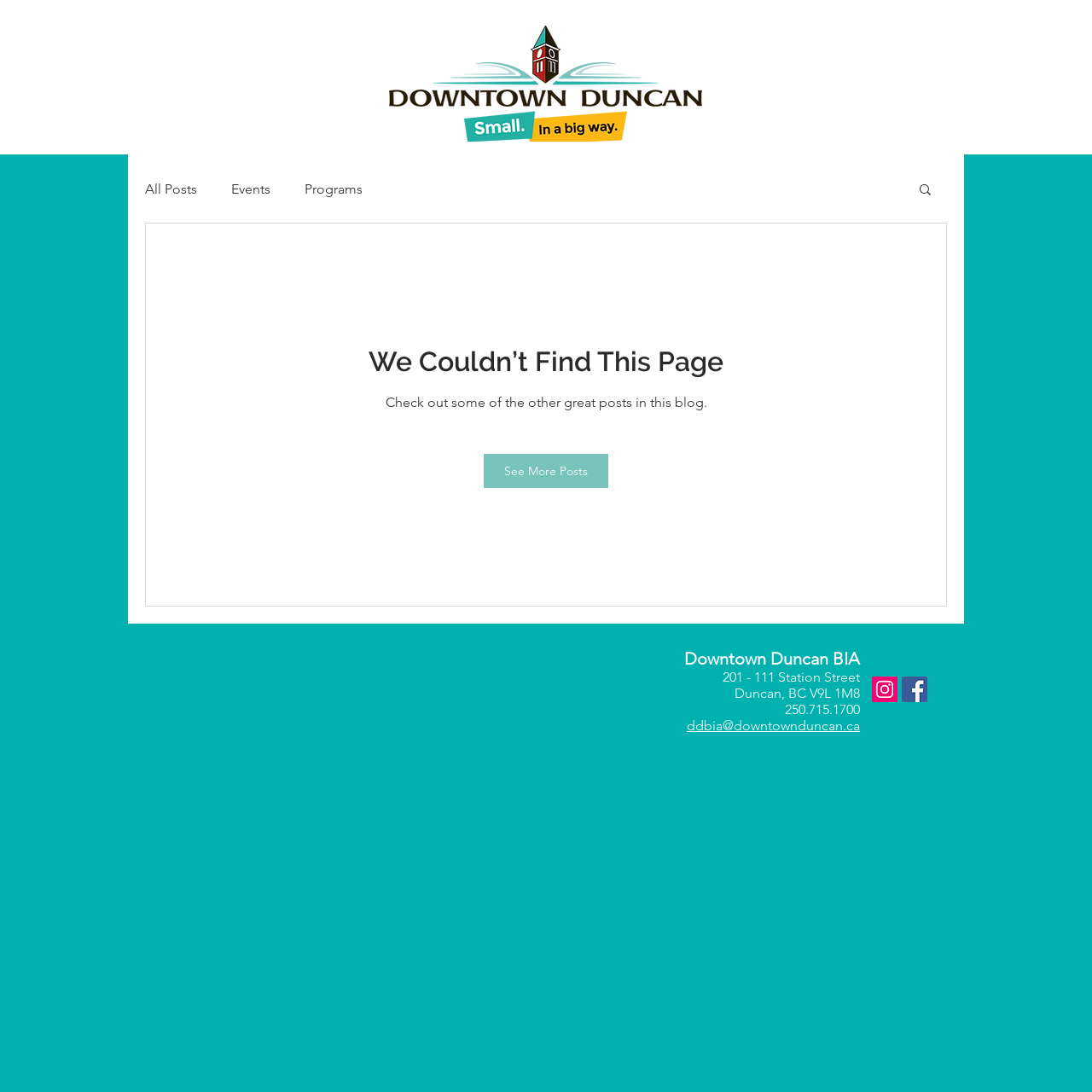Identify and provide the bounding box coordinates of the UI element described: "See More Posts". The coordinates should be formatted as [left, top, right, bottom], with each number being a float between 0 and 1.

[0.443, 0.416, 0.557, 0.447]